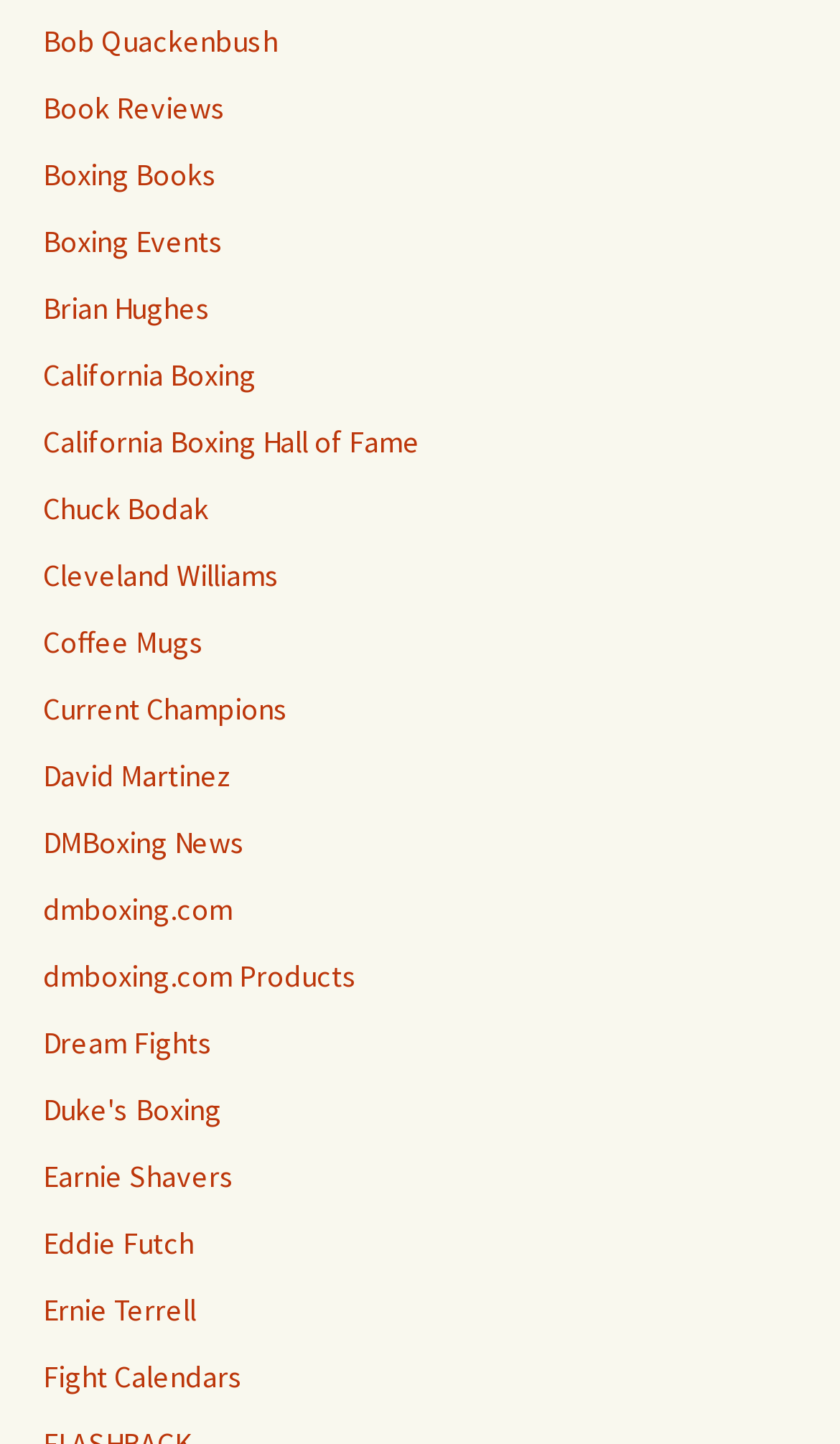Locate the bounding box coordinates of the element that should be clicked to execute the following instruction: "Visit DMBoxing News".

[0.051, 0.569, 0.292, 0.596]